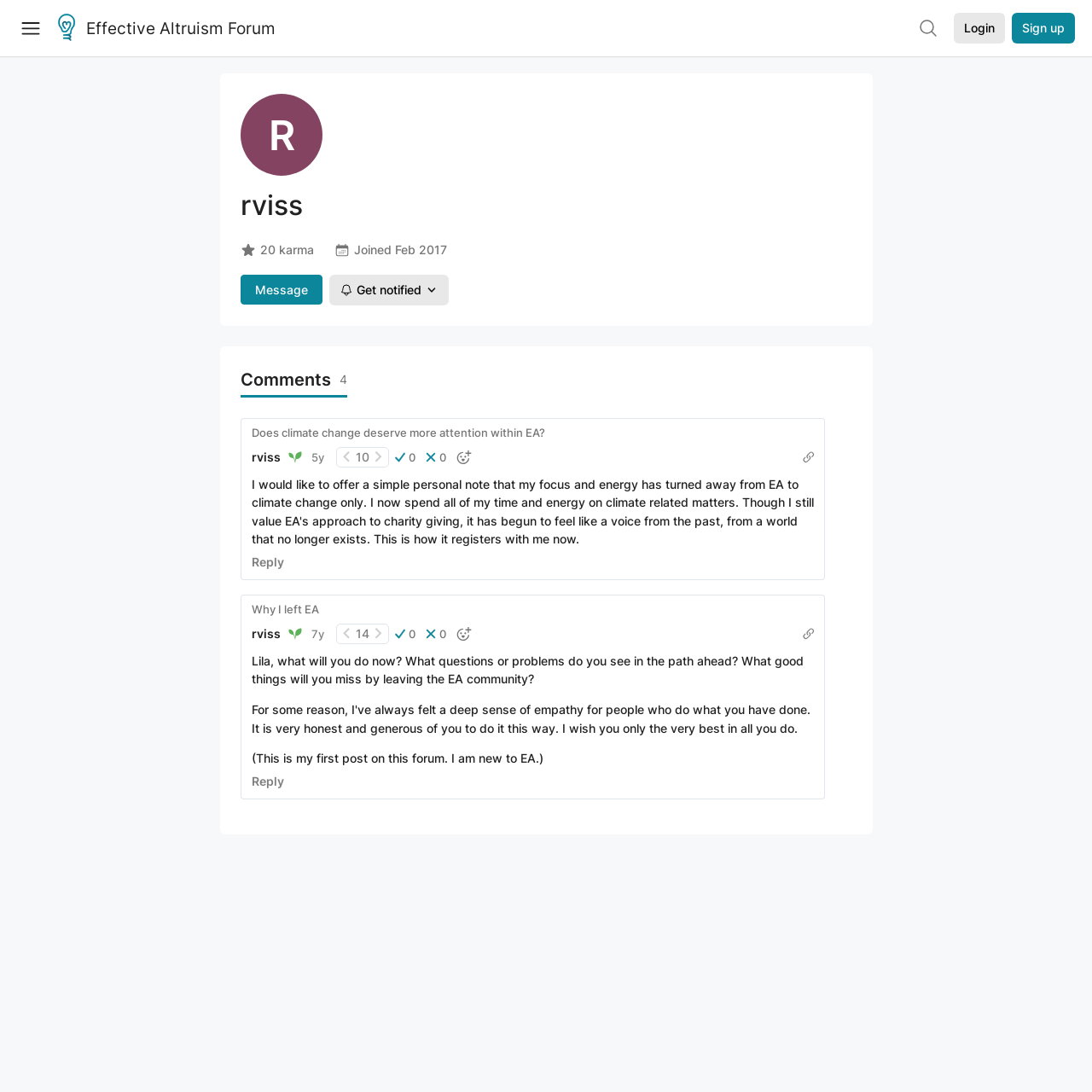Detail the features and information presented on the webpage.

This webpage appears to be a user profile page on the Effective Altruism Forum. At the top left, there is a menu button and an image, followed by the Effective Altruism Forum logo, which is a link. To the right of the logo, there are three buttons: "Login", "Sign up", and another button with no text.

Below the top navigation, there is a section dedicated to the user "rviss". The user's name is displayed in a large font, accompanied by their karma score ("20") and the date they joined the forum ("Feb 2017"). There is also a "Message" button and a "Get notified" button with an image.

The main content of the page is a list of comments and posts made by the user. Each comment or post has a heading with the title, followed by the user's name and a timestamp. There are also buttons to upvote or downvote the comments, as well as a "Reply" link.

The comments and posts are arranged in a vertical list, with the most recent ones at the top. Each comment or post has a similar structure, with the title, user name, timestamp, and voting buttons. There are also images scattered throughout the comments, likely representing user avatars or icons.

Overall, the page is dedicated to showcasing the user's activity on the forum, with a focus on their comments and posts.